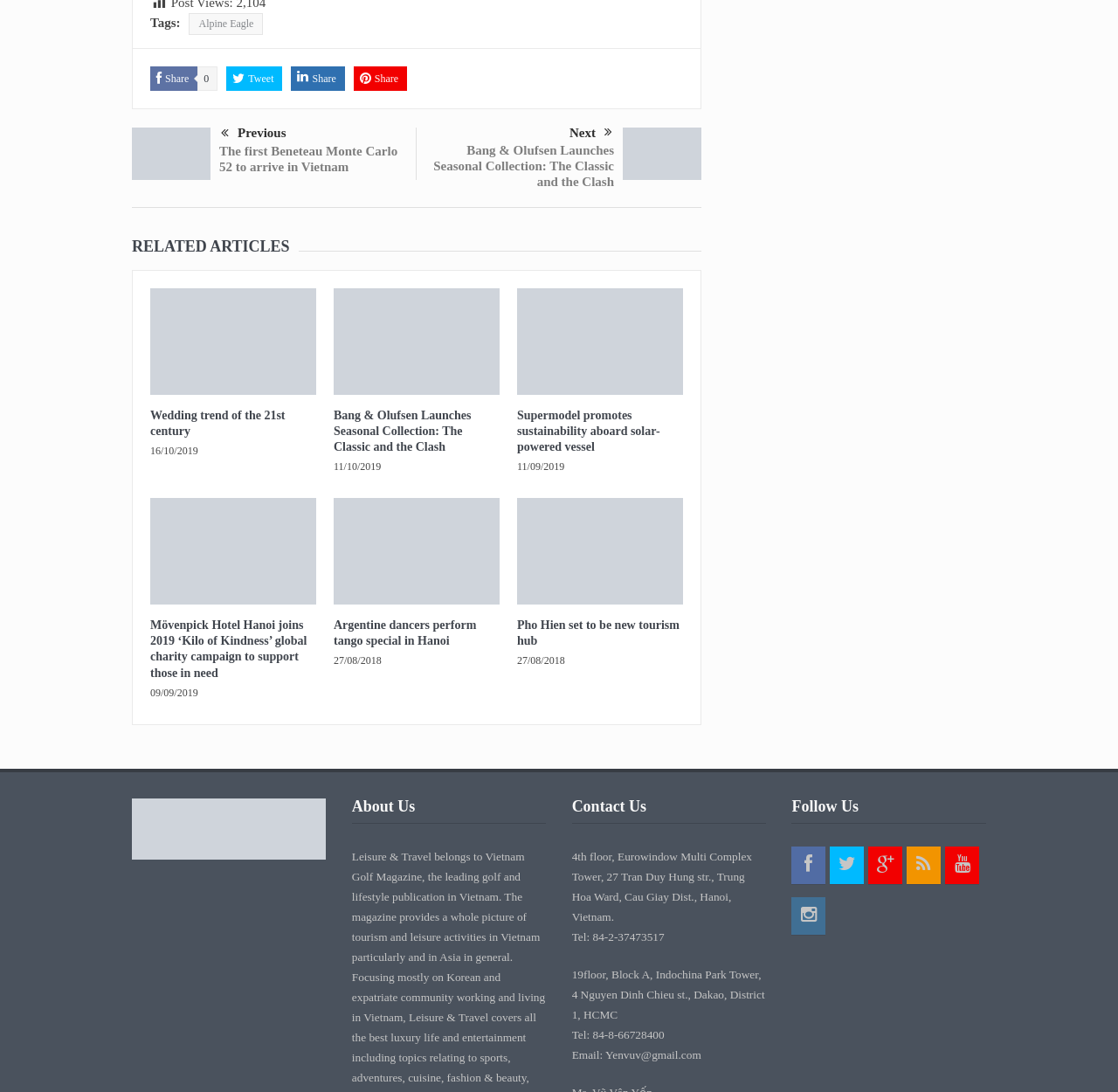Identify the bounding box coordinates necessary to click and complete the given instruction: "Go to the next page".

[0.384, 0.112, 0.549, 0.13]